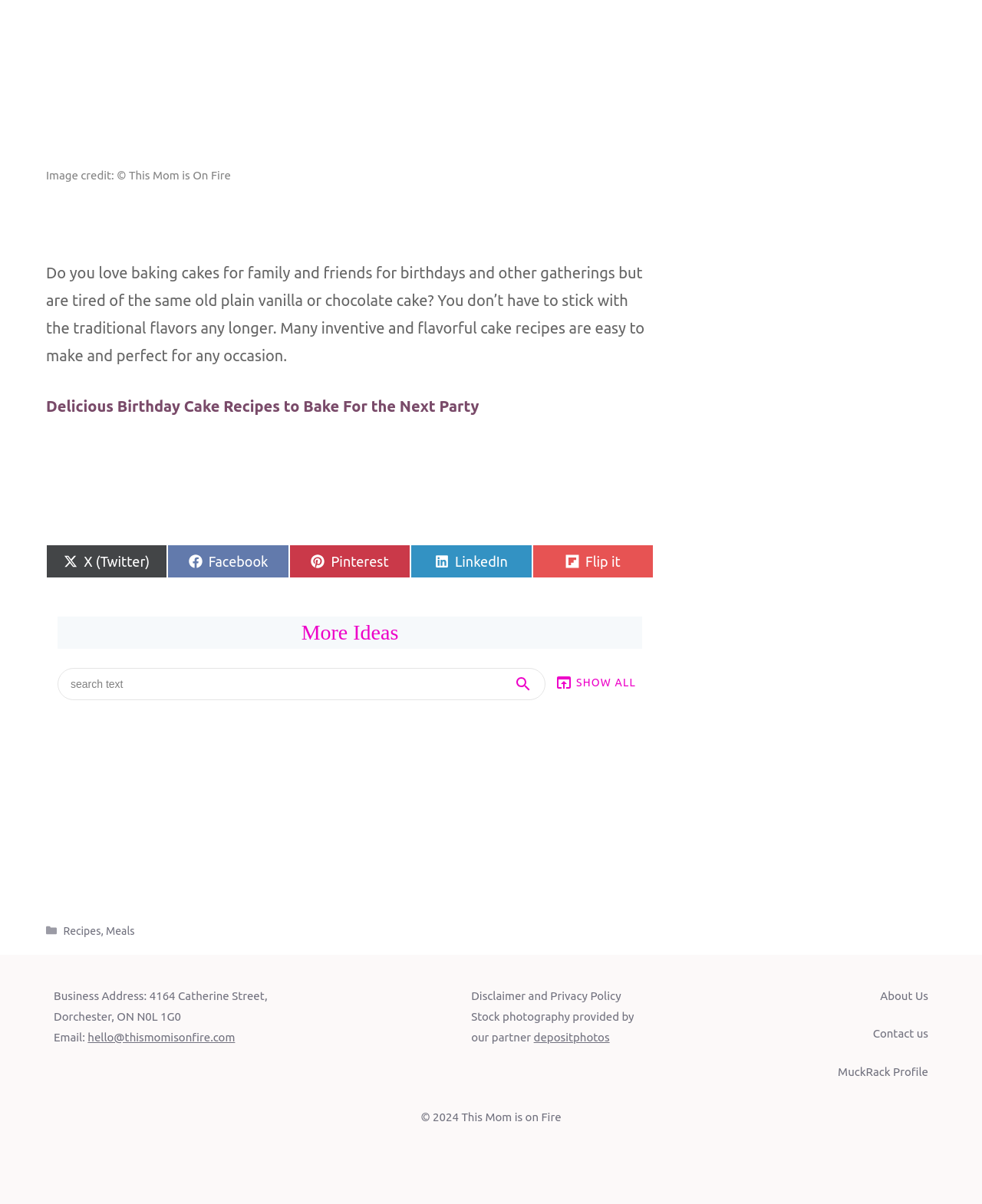Answer the question in a single word or phrase:
What is the credit for the image?

This Mom is On Fire